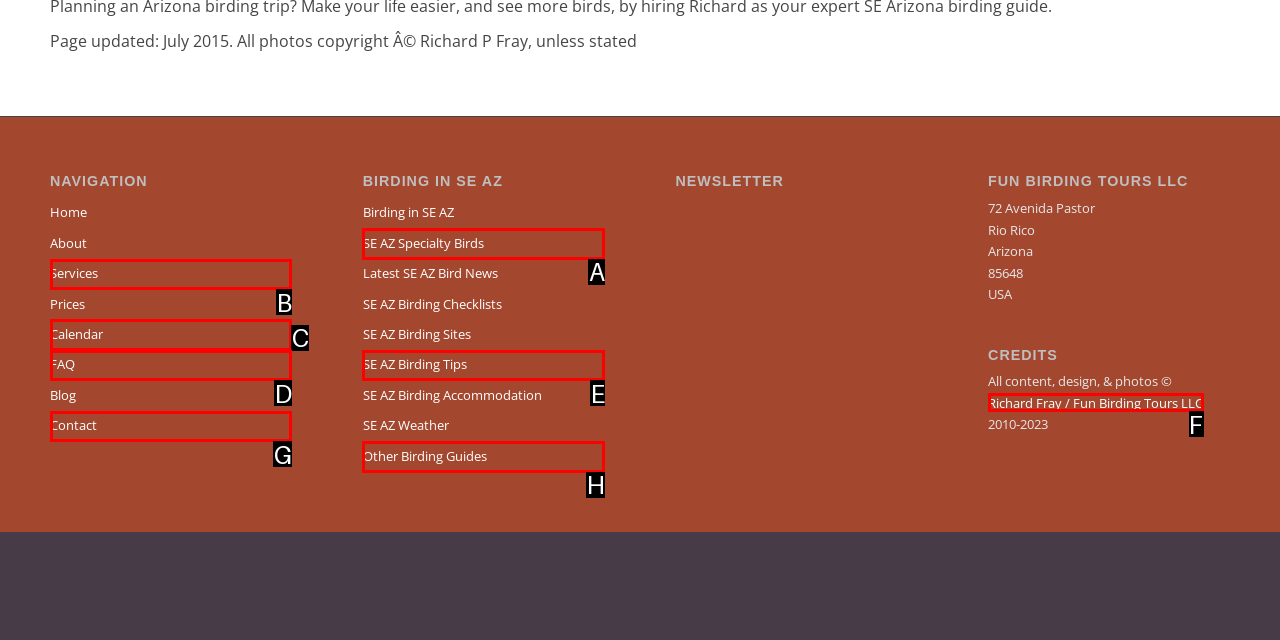Based on the description: [NEXT TOPIC], find the HTML element that matches it. Provide your answer as the letter of the chosen option.

None